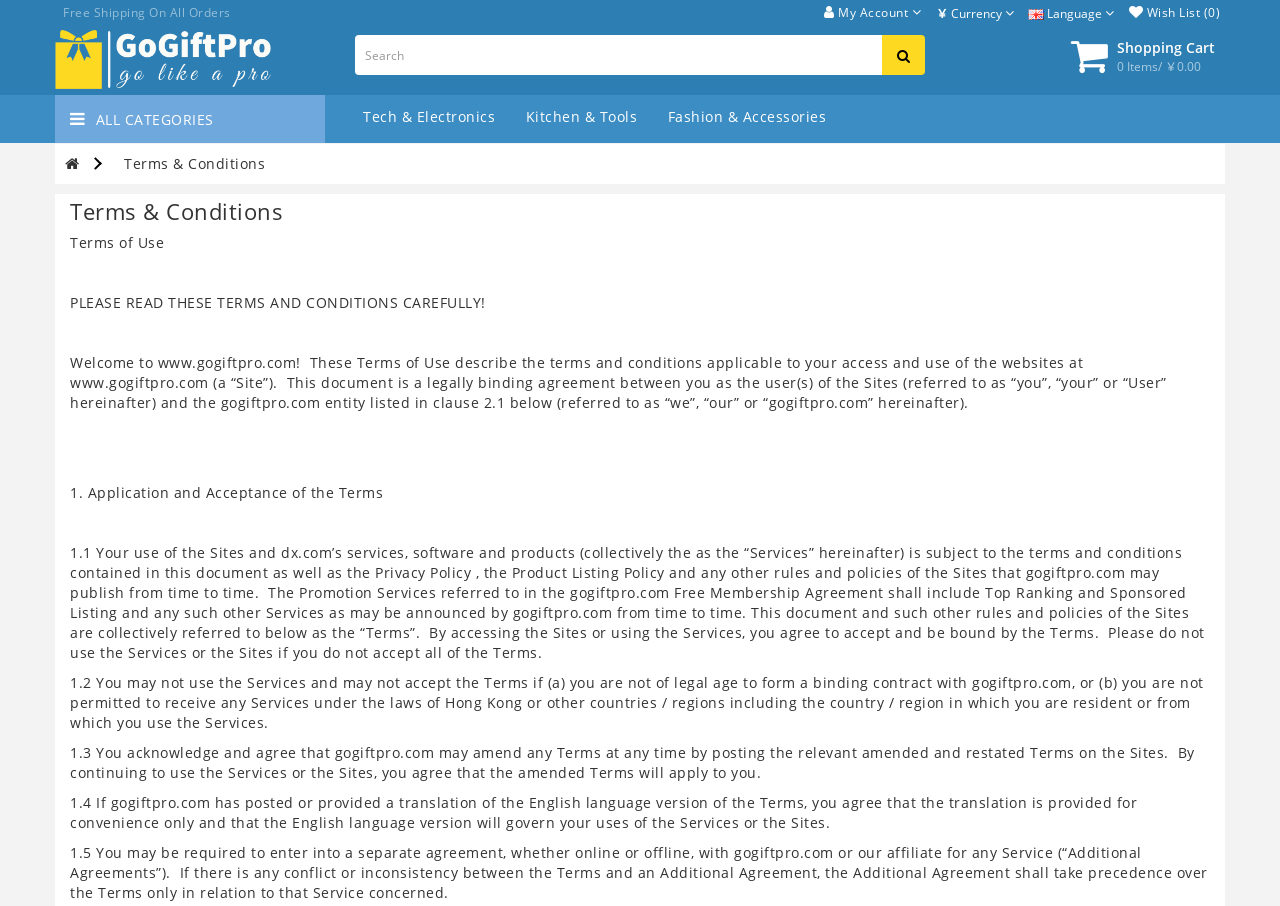From the webpage screenshot, identify the region described by Tech & Electronics. Provide the bounding box coordinates as (top-left x, top-left y, bottom-right x, bottom-right y), with each value being a floating point number between 0 and 1.

[0.277, 0.118, 0.393, 0.14]